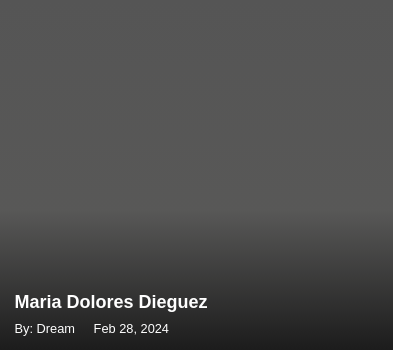Based on the image, please elaborate on the answer to the following question:
What is the purpose of the background in the image?

The caption explains that the background is elegantly subdued, which serves to draw attention to Maria Dolores Dieguez's presence and expression, inviting viewers to connect with the narrative surrounding her life and contributions.